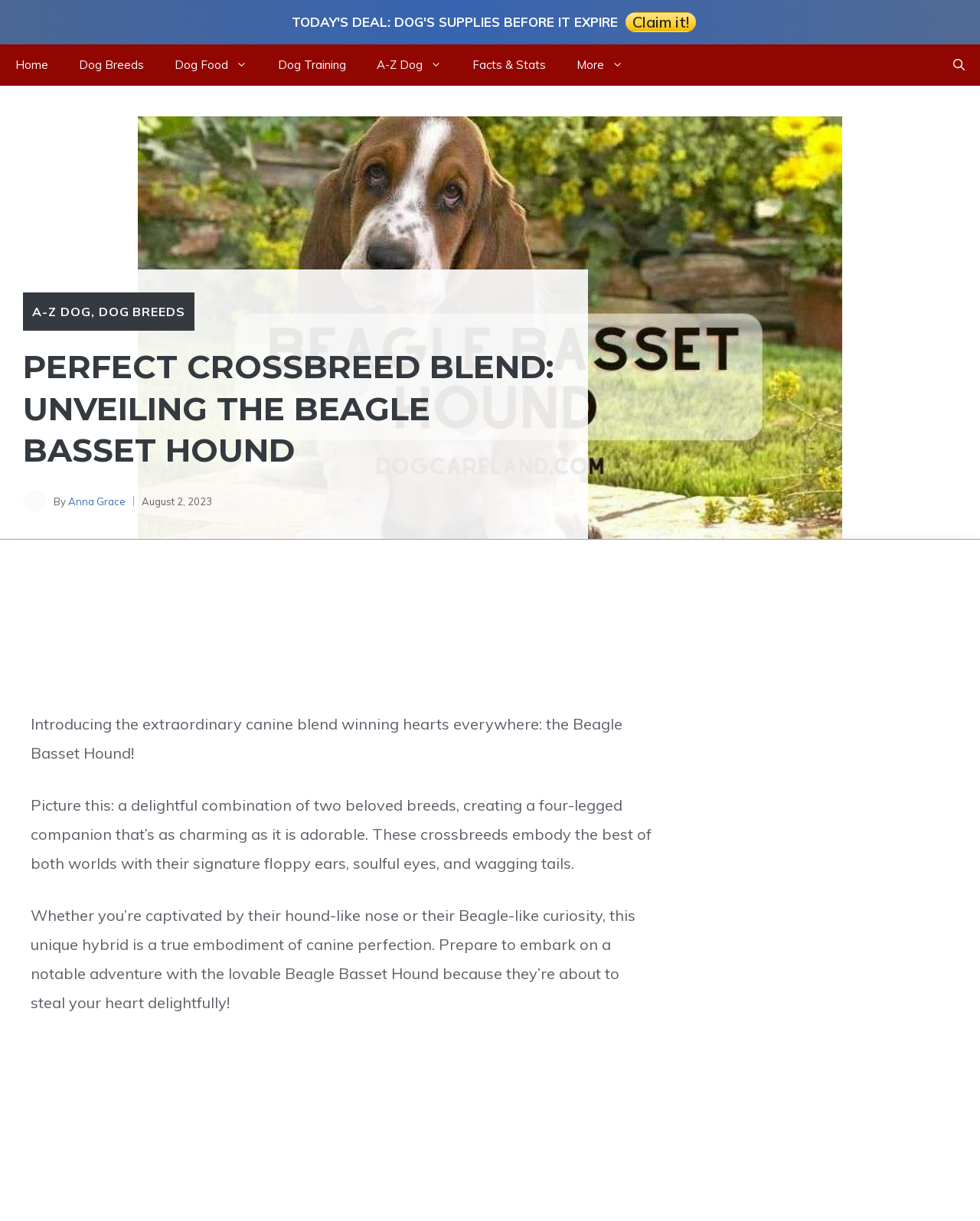Use a single word or phrase to answer the following:
What is the main topic of the webpage's navigation menu?

Dogs